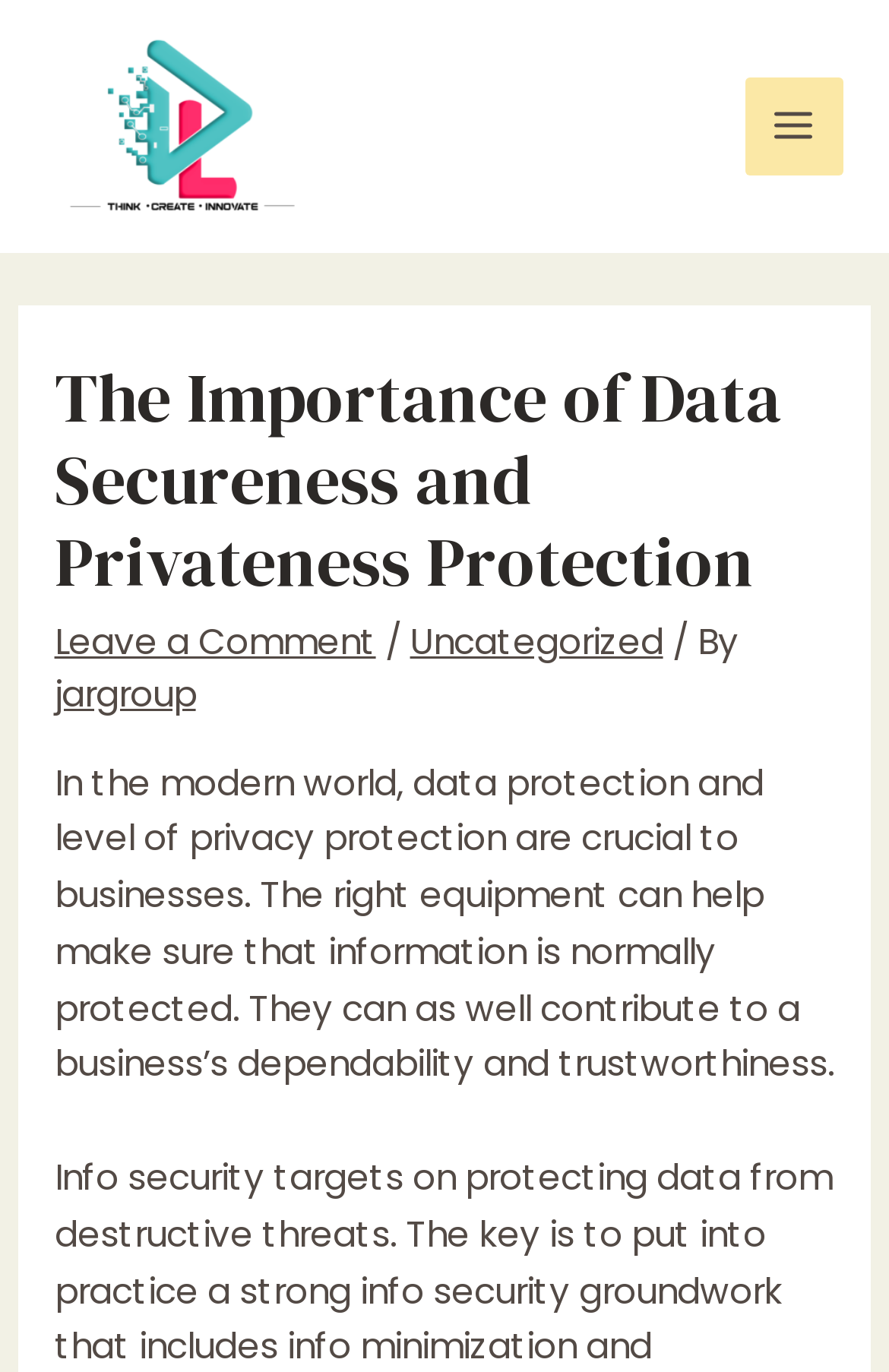Review the image closely and give a comprehensive answer to the question: What is the topic of the article?

The topic of the article can be inferred from the main heading 'The Importance of Data Secureness and Privateness Protection' and the text that follows, which discusses the importance of data protection and privacy in businesses.